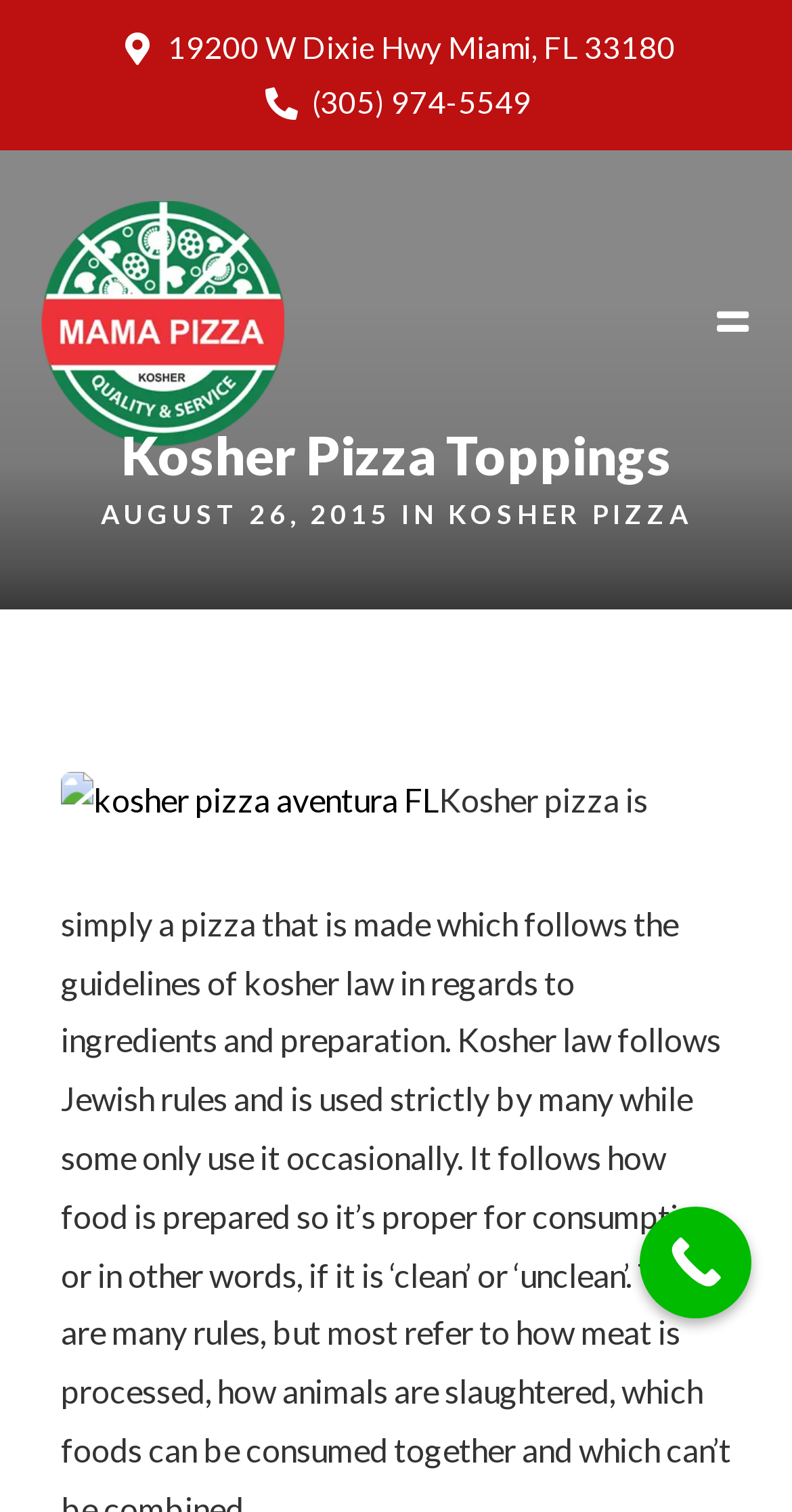Refer to the image and provide an in-depth answer to the question: 
How many social media links are there?

I counted the number of link elements with icons at the bottom of the page, which are commonly used for social media links. There are four of them.